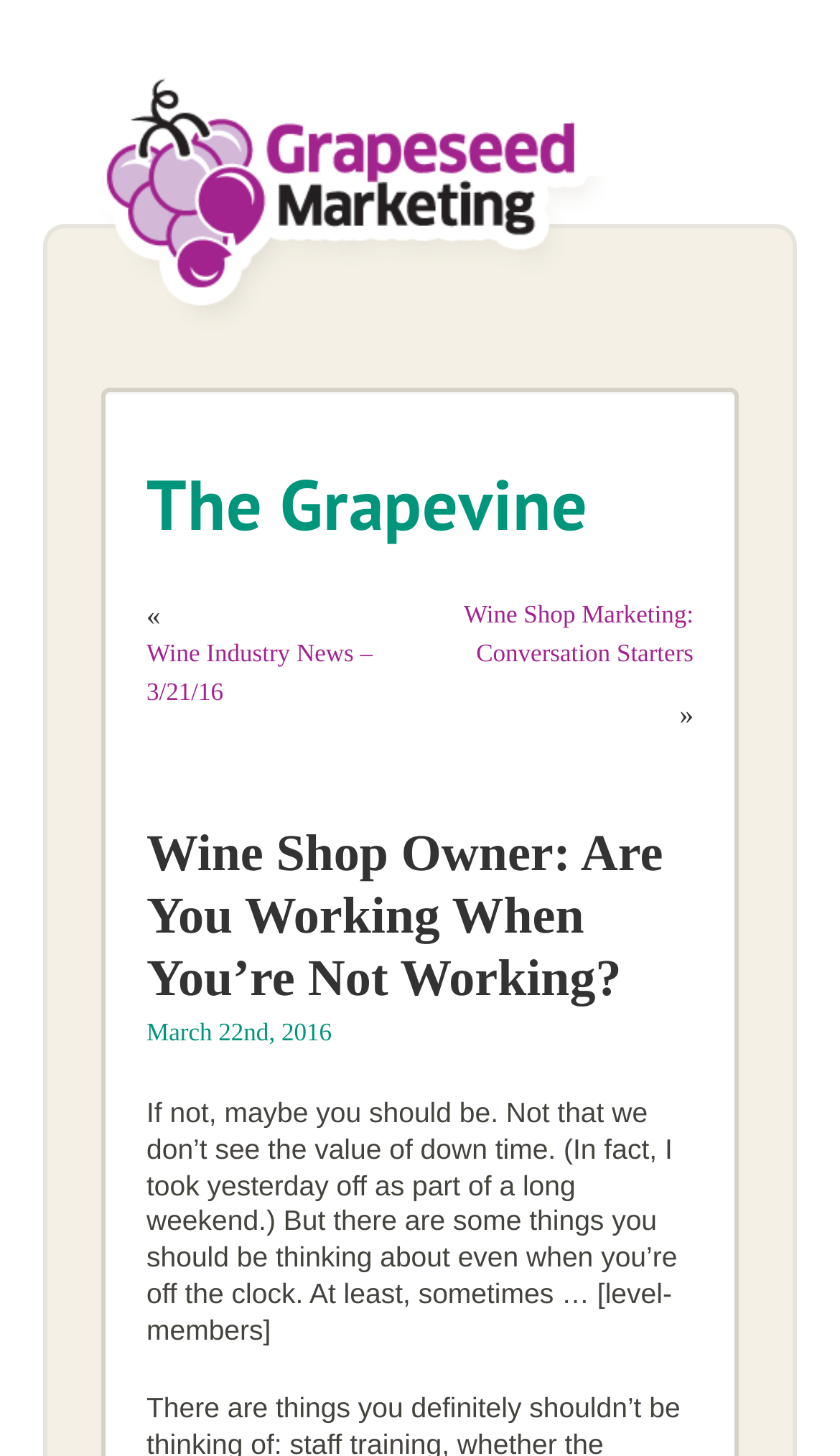Deliver a detailed narrative of the webpage's visual and textual elements.

The webpage appears to be a blog post or article from Grapeseed Marketing, a company that provides marketing services to wine shops. At the top of the page, there is a link to Grapeseed Marketing's website, accompanied by an image with the same name. 

Below the top element, there is a heading titled "The Grapevine", which is likely a section or category title. To the right of this heading, there are two links: "Wine Industry News – 3/21/16" and "Wine Shop Marketing: Conversation Starters". These links are positioned between two static text elements, "«" and "»", which may indicate a navigation or menu section.

Further down the page, there is a heading titled "Wine Shop Owner: Are You Working When You’re Not Working?", which is likely the title of the article or blog post. Below this heading, there is a static text element displaying the date "March 22nd, 2016", indicating the publication date of the article.

The main content of the article is a block of text that discusses the importance of taking breaks as a wine shop owner, but also considering work-related tasks during downtime. The text is positioned below the date element and spans most of the page width.